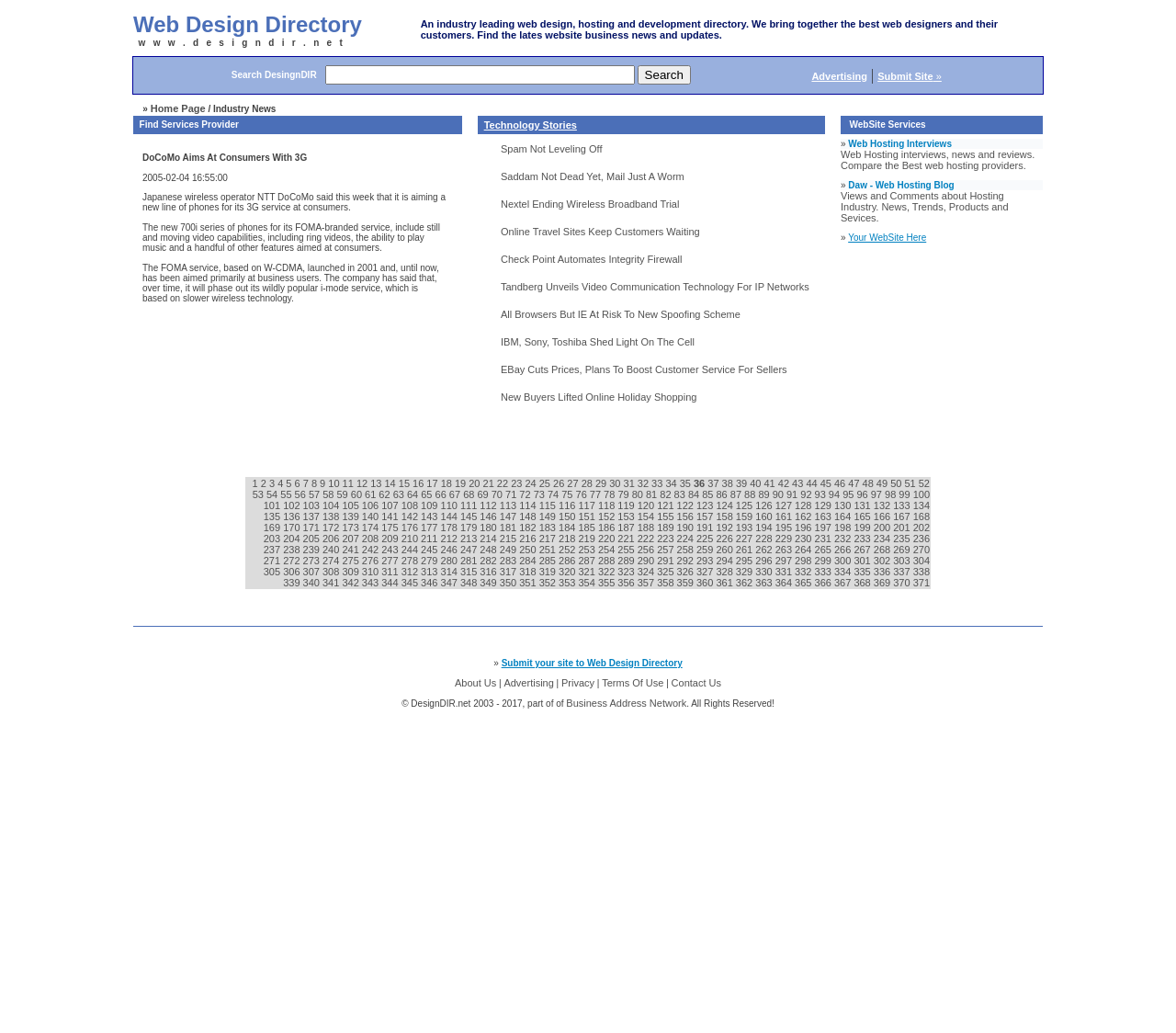Locate the bounding box coordinates of the area you need to click to fulfill this instruction: 'Go to the archives'. The coordinates must be in the form of four float numbers ranging from 0 to 1: [left, top, right, bottom].

None